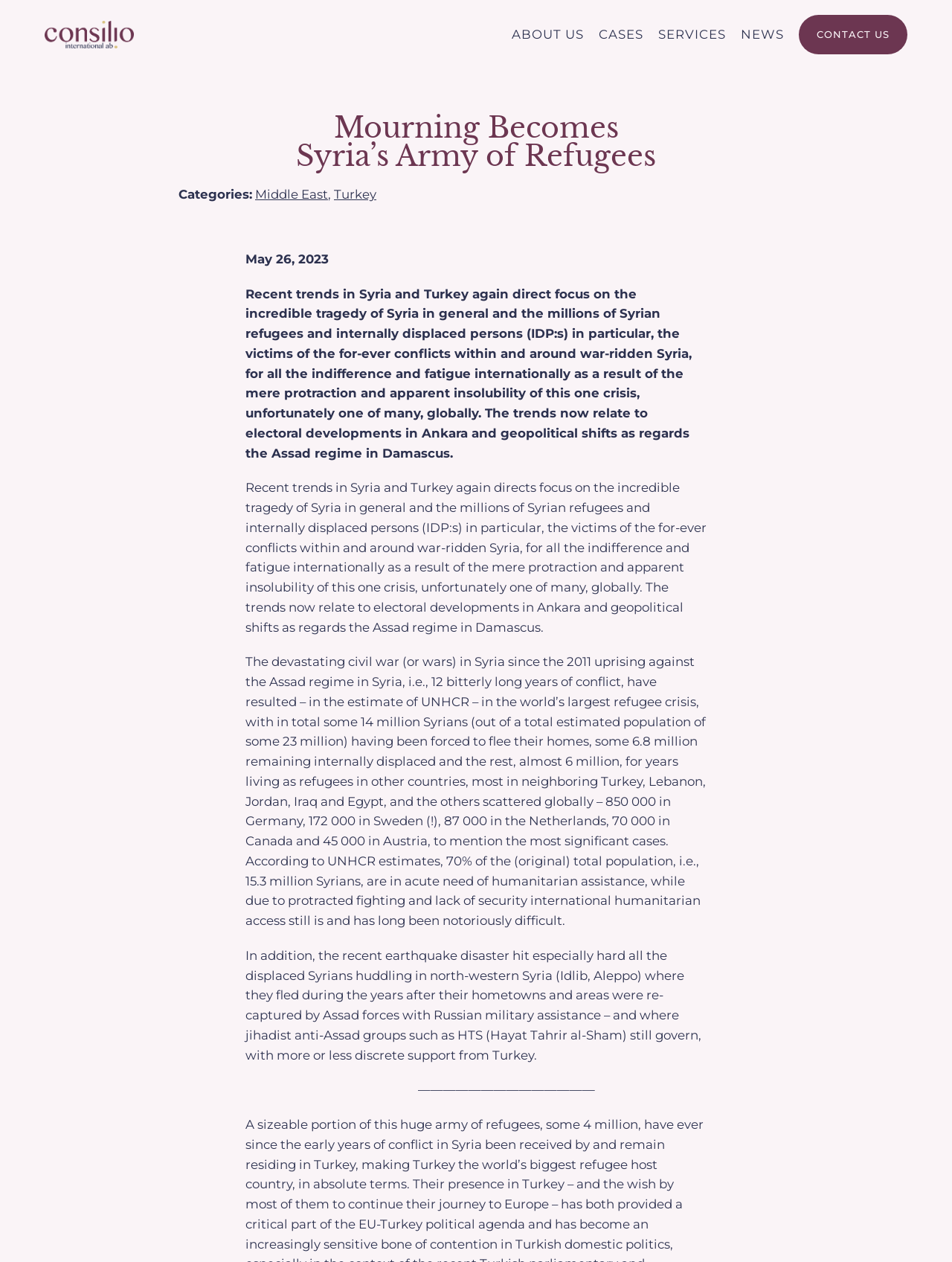Please find the bounding box coordinates of the element that needs to be clicked to perform the following instruction: "Click on the 'CONTACT US' link". The bounding box coordinates should be four float numbers between 0 and 1, represented as [left, top, right, bottom].

[0.839, 0.012, 0.953, 0.043]